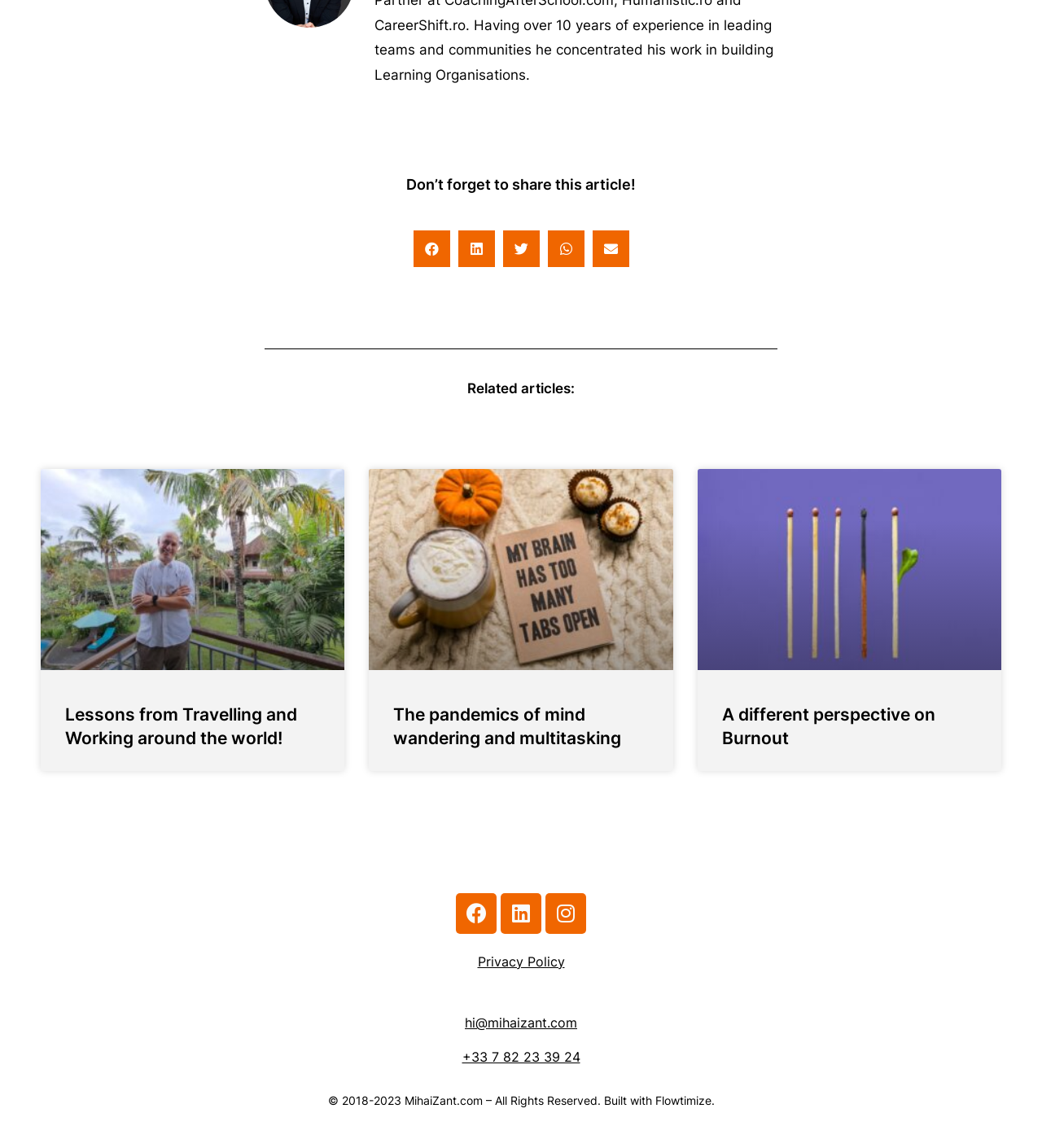Identify the bounding box coordinates of the clickable region necessary to fulfill the following instruction: "Check Privacy Policy". The bounding box coordinates should be four float numbers between 0 and 1, i.e., [left, top, right, bottom].

[0.458, 0.83, 0.542, 0.844]